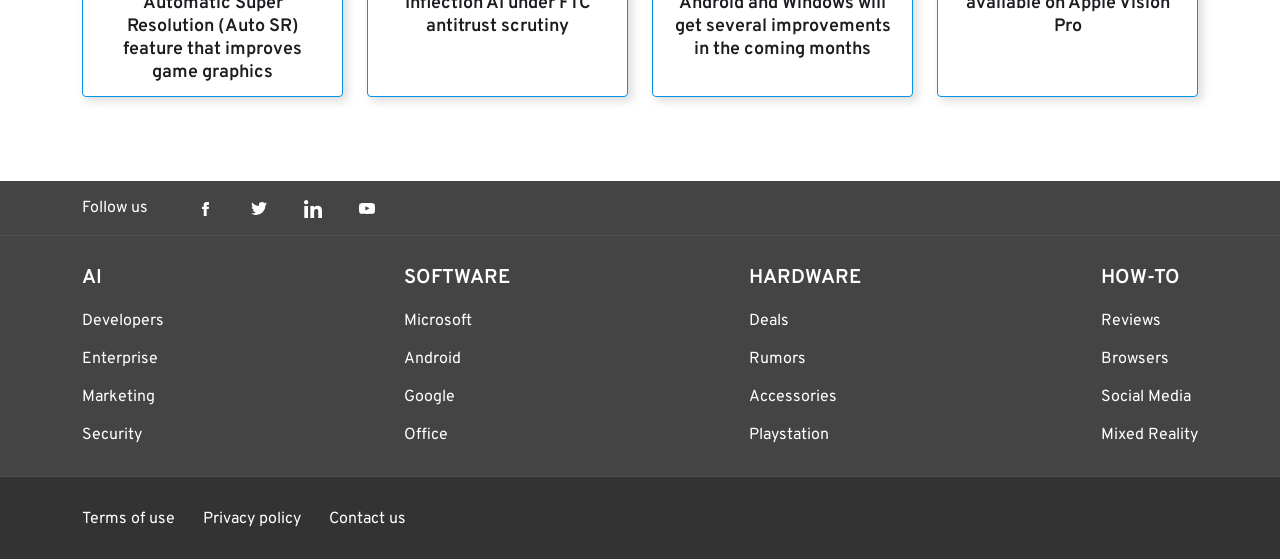Find the bounding box coordinates of the clickable element required to execute the following instruction: "Follow us on Facebook". Provide the coordinates as four float numbers between 0 and 1, i.e., [left, top, right, bottom].

[0.153, 0.358, 0.167, 0.39]